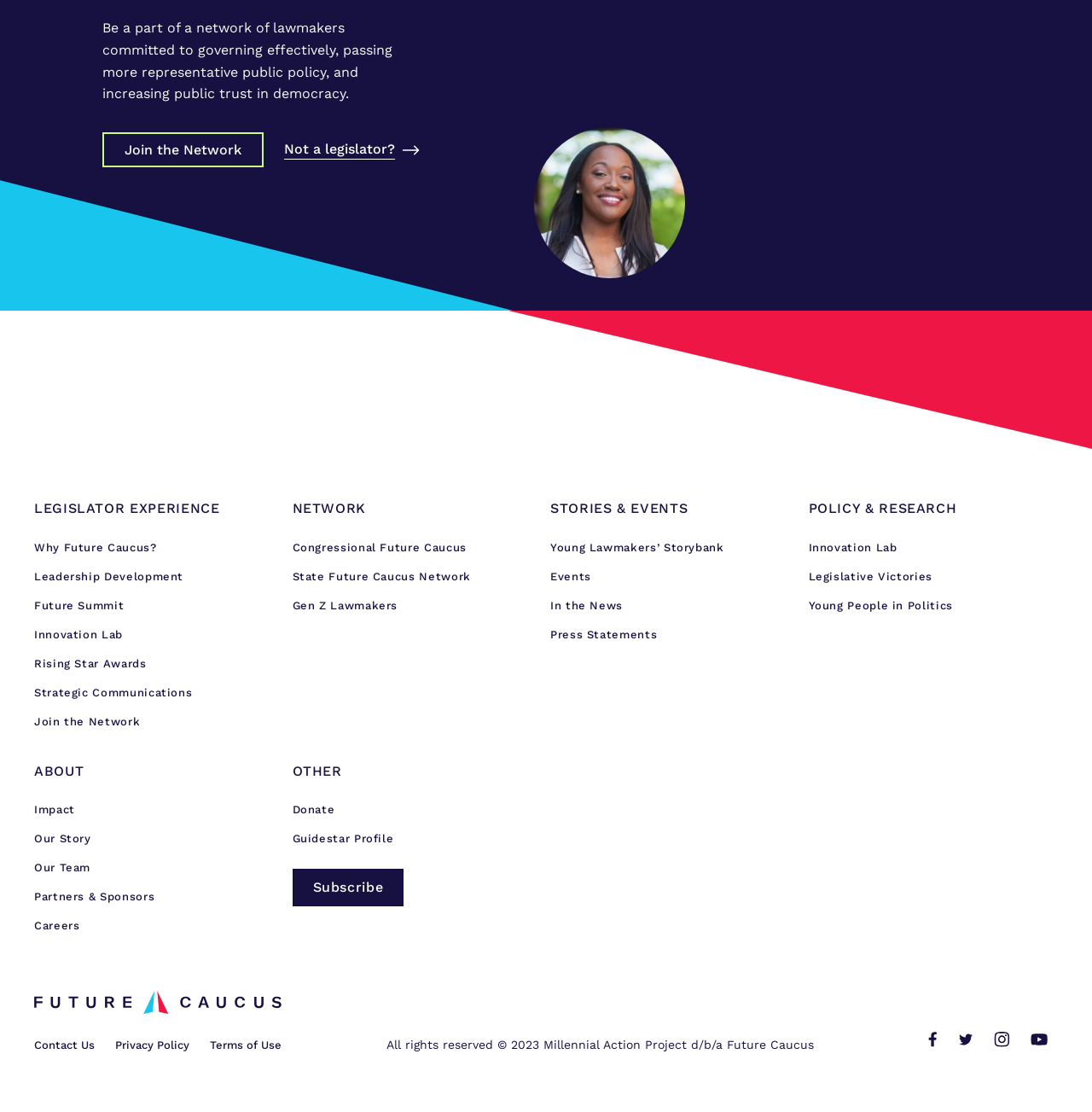Identify the bounding box coordinates of the area you need to click to perform the following instruction: "Explore Legislator Experience".

[0.031, 0.45, 0.201, 0.464]